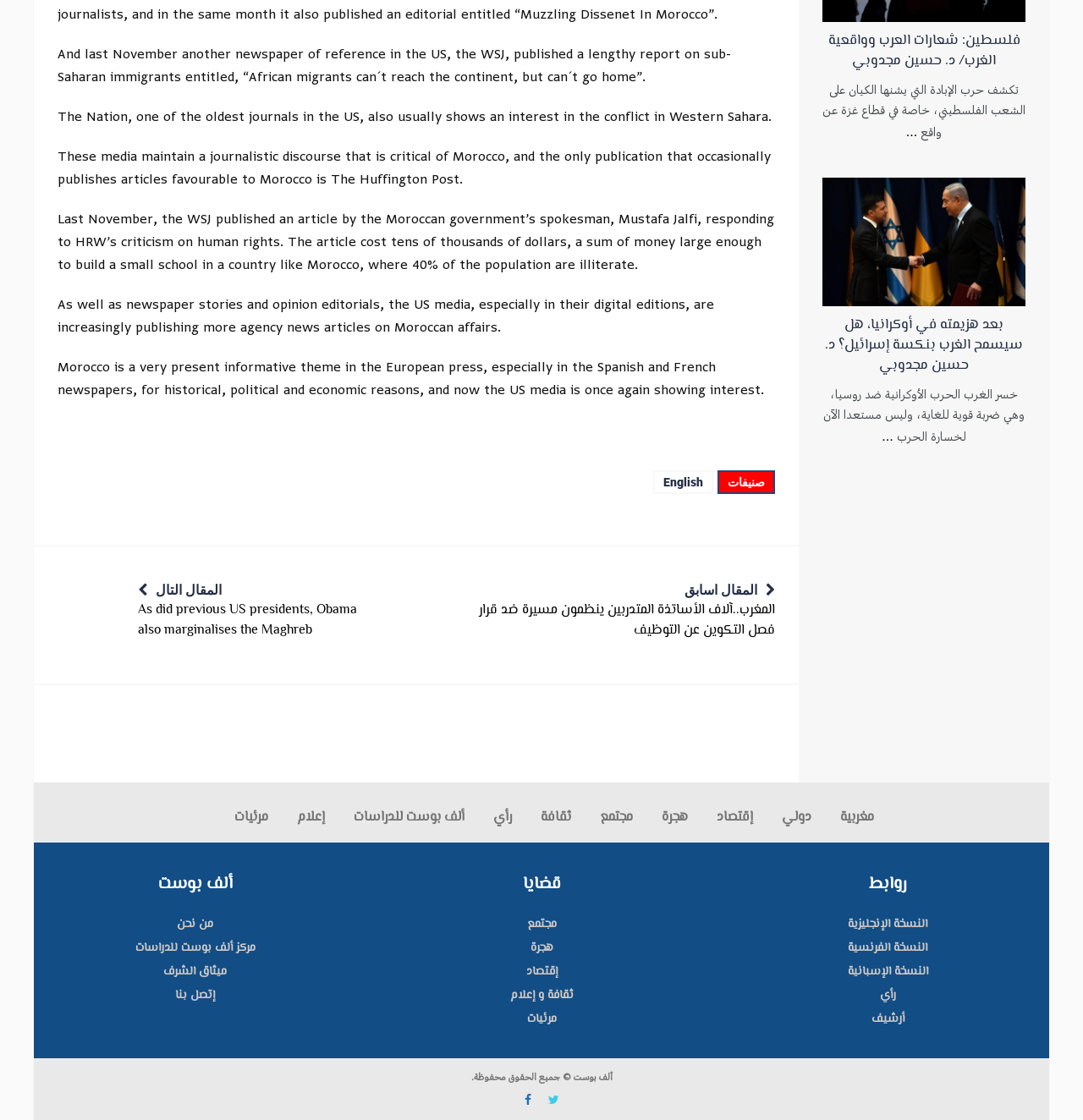Please find the bounding box coordinates of the element that you should click to achieve the following instruction: "Select the English version of the website". The coordinates should be presented as four float numbers between 0 and 1: [left, top, right, bottom].

[0.603, 0.42, 0.659, 0.441]